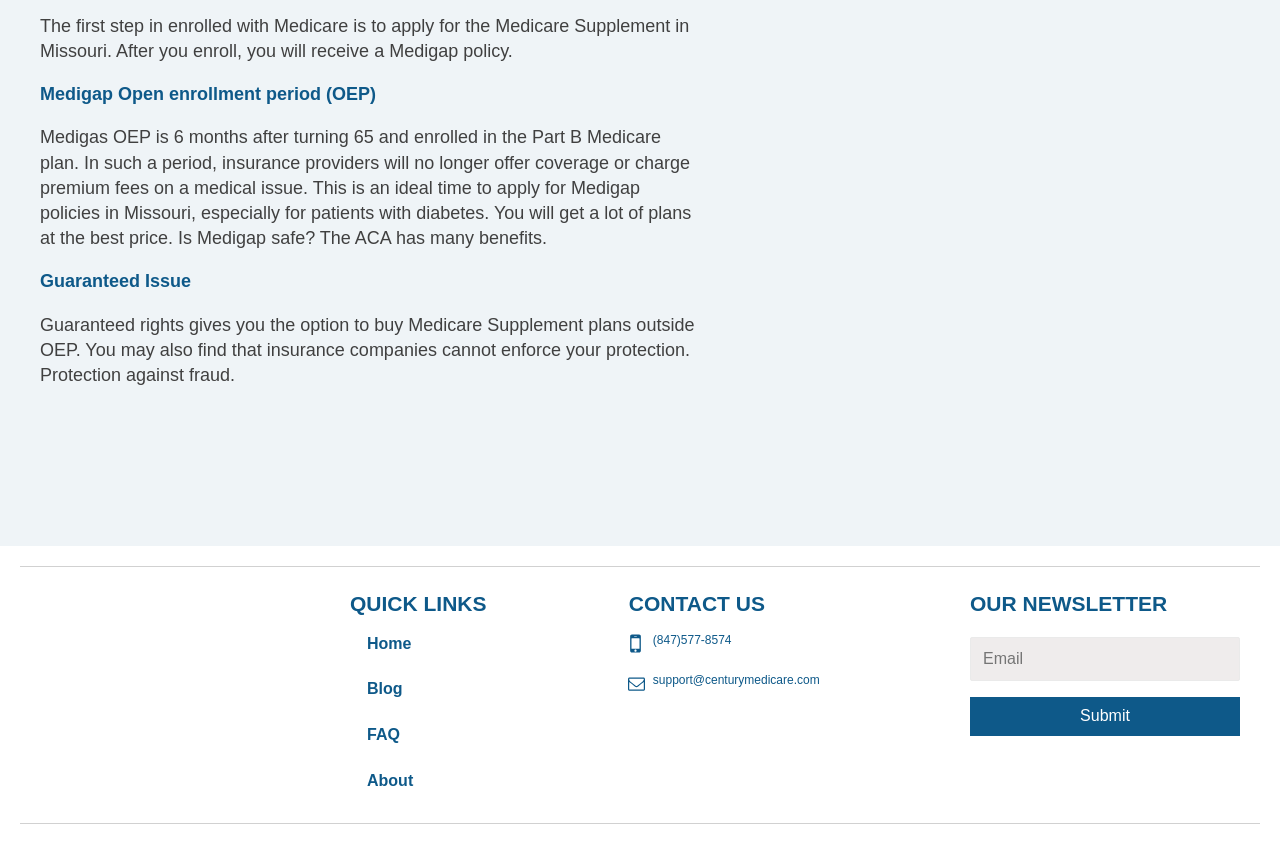Please locate the bounding box coordinates of the element's region that needs to be clicked to follow the instruction: "Click the 'century medicare' link". The bounding box coordinates should be provided as four float numbers between 0 and 1, i.e., [left, top, right, bottom].

[0.031, 0.696, 0.215, 0.775]